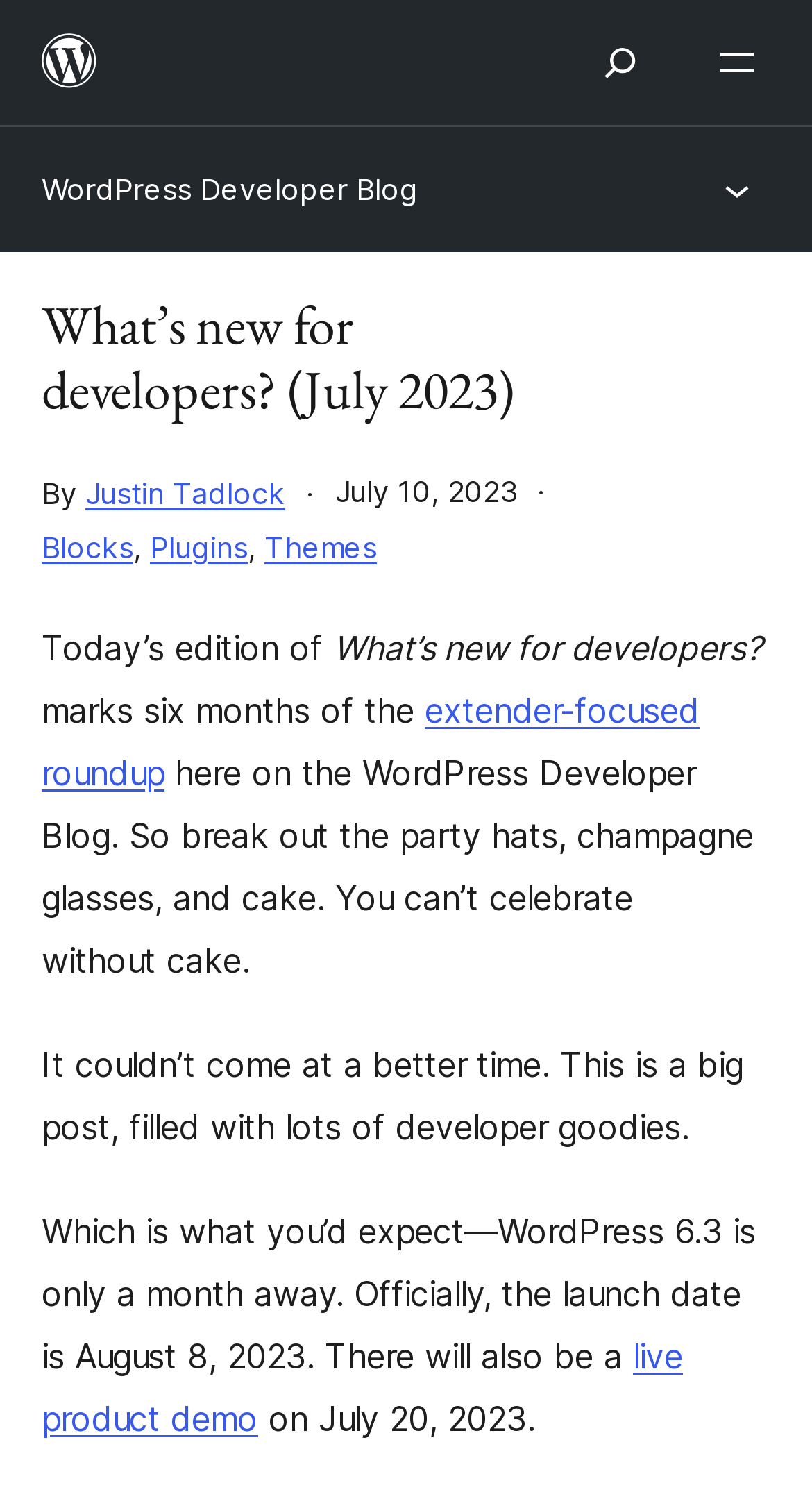Extract the text of the main heading from the webpage.

What’s new for developers? (July 2023)